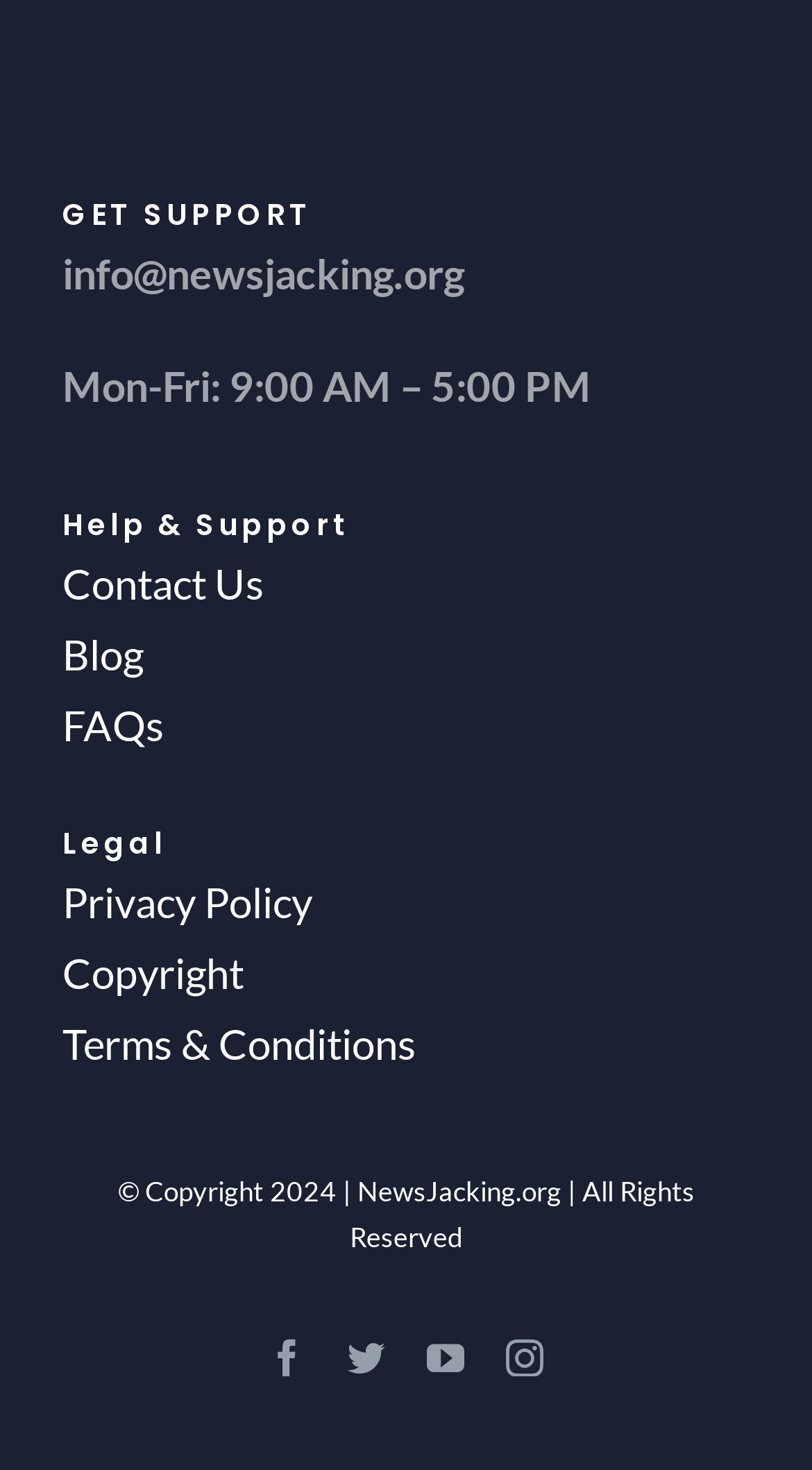What are the available support options? Using the information from the screenshot, answer with a single word or phrase.

Contact Us, Blog, FAQs